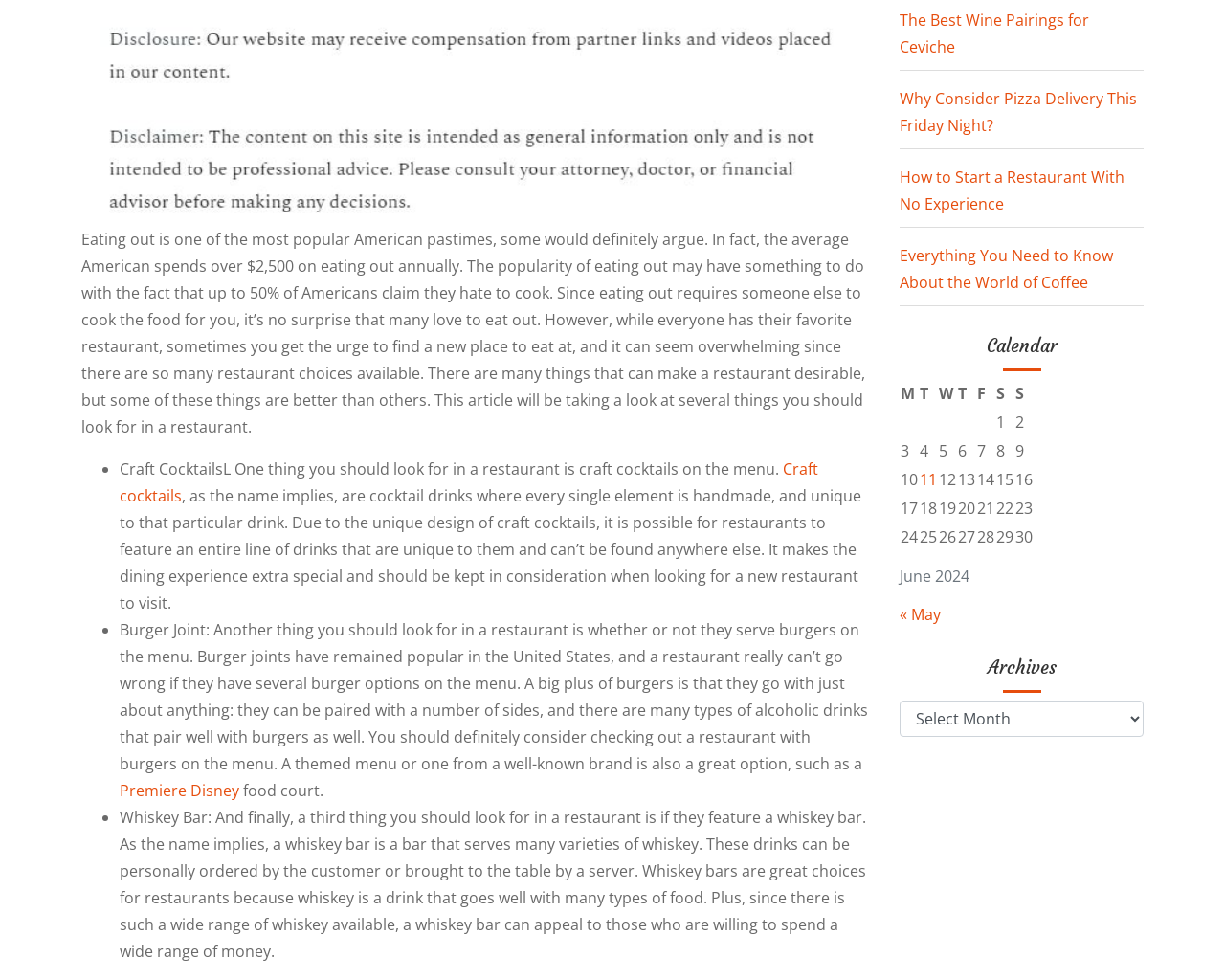Using the provided element description, identify the bounding box coordinates as (top-left x, top-left y, bottom-right x, bottom-right y). Ensure all values are between 0 and 1. Description: Craft cocktails

[0.098, 0.468, 0.668, 0.516]